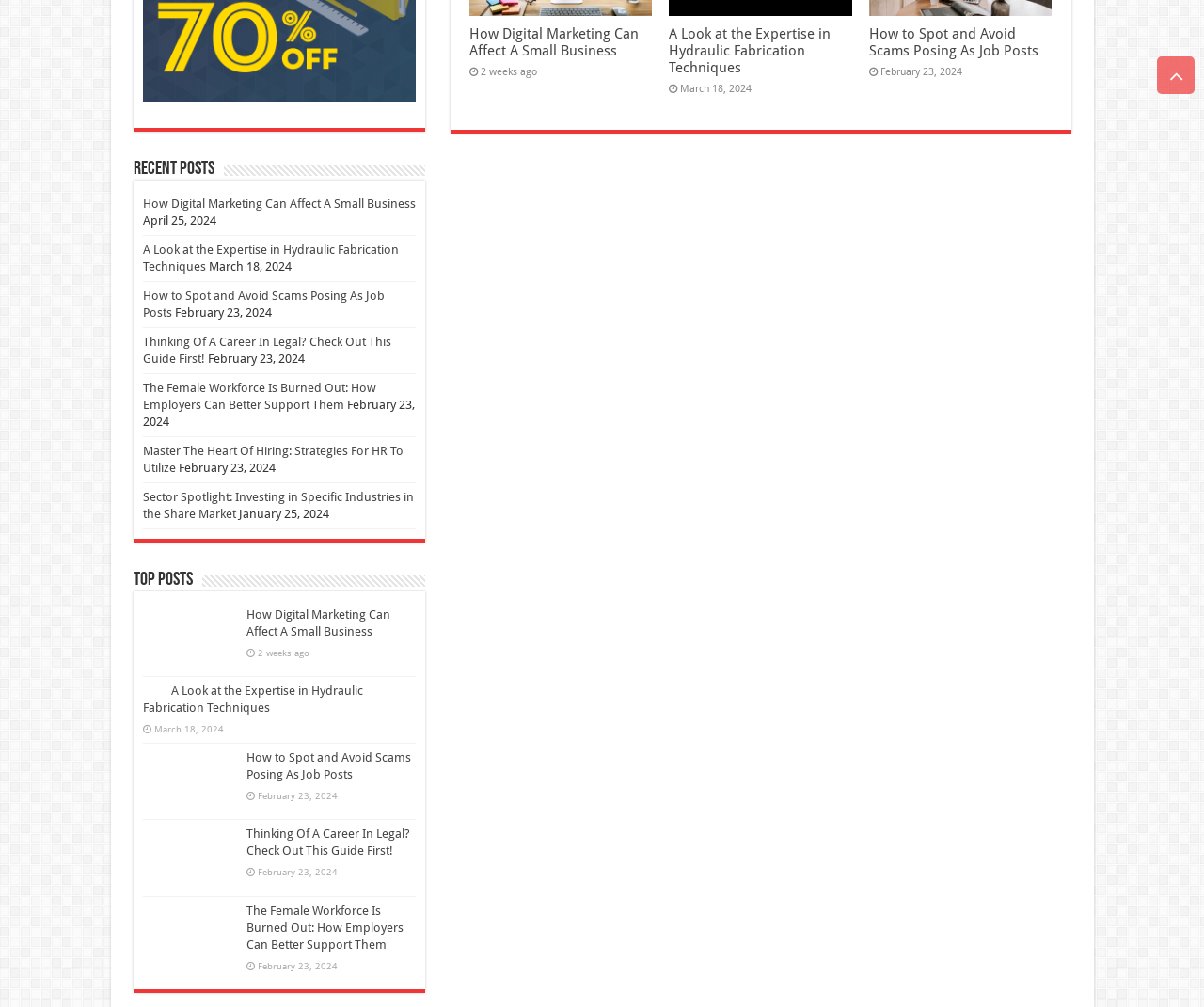With reference to the image, please provide a detailed answer to the following question: How many top posts are there?

I counted the number of links under the 'Top Posts' heading and found 5 links, which correspond to 5 top posts.